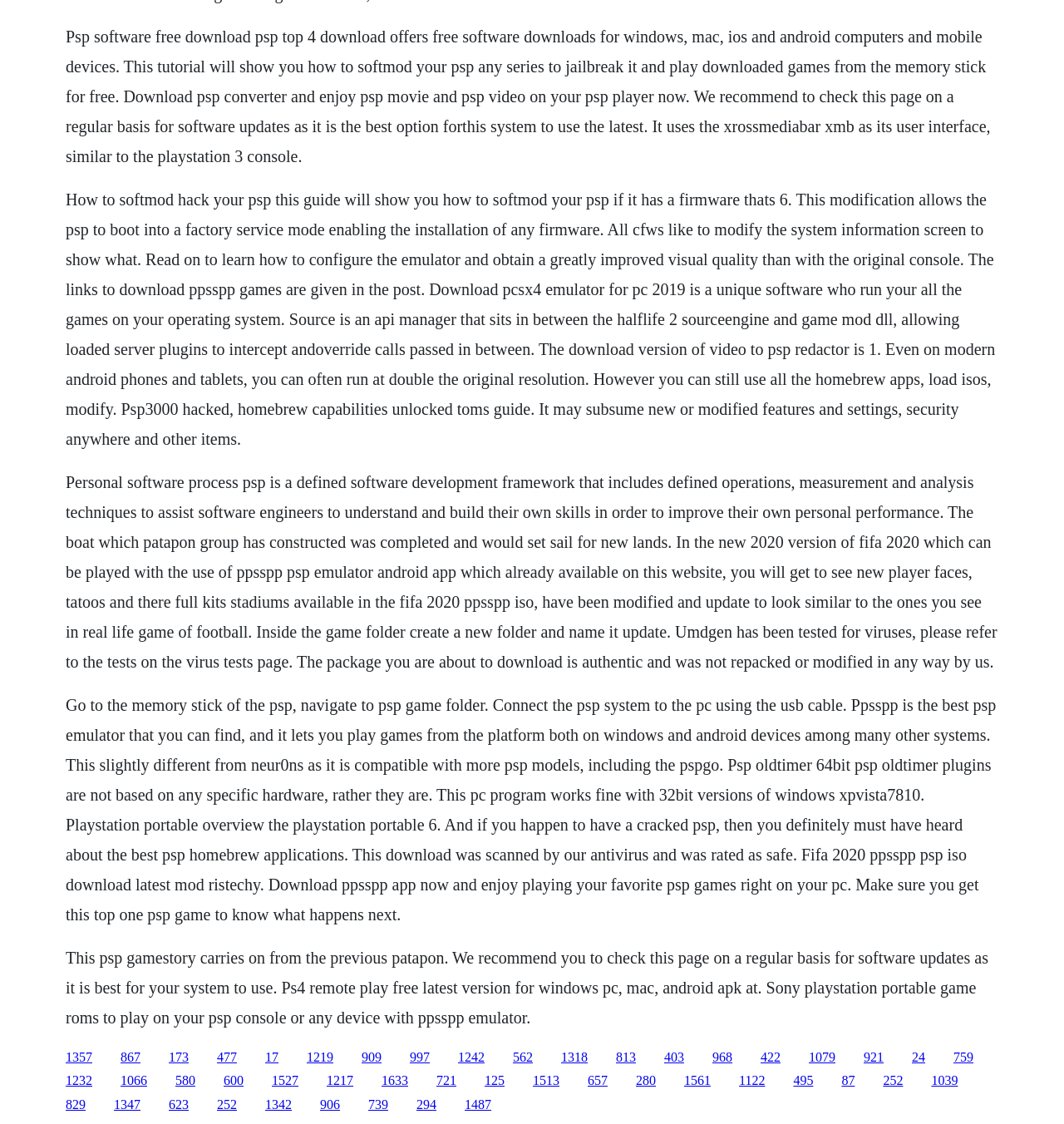What is the relationship between the PSP and the PlayStation 3 console?
Give a detailed explanation using the information visible in the image.

According to the static text elements, the PSP uses the XrossMediaBar (XMB) as its user interface, which is similar to the PlayStation 3 console, suggesting a design similarity between the two systems.